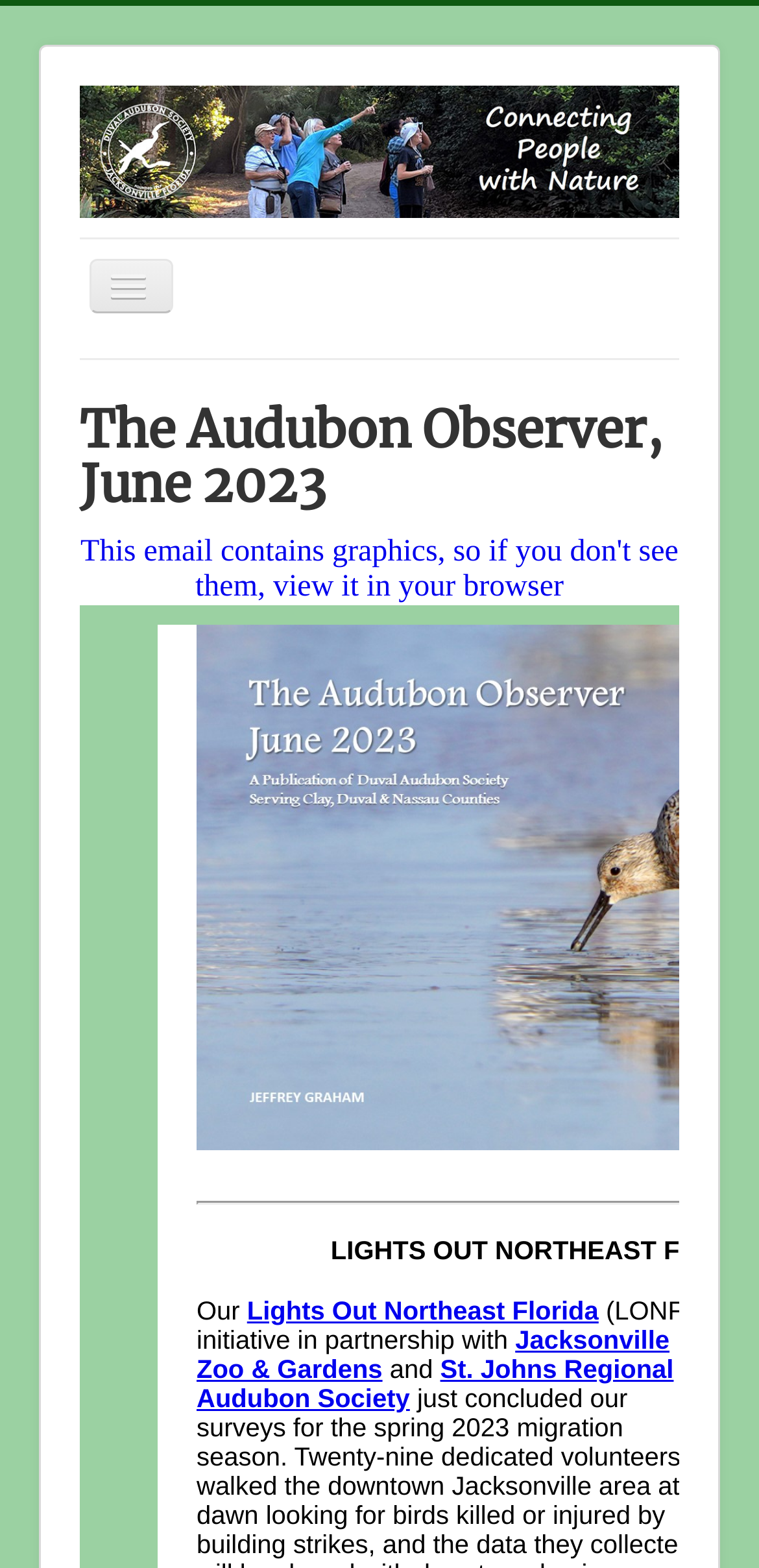Determine the bounding box coordinates of the UI element that matches the following description: "Contact Us". The coordinates should be four float numbers between 0 and 1 in the format [left, top, right, bottom].

[0.105, 0.478, 0.895, 0.517]